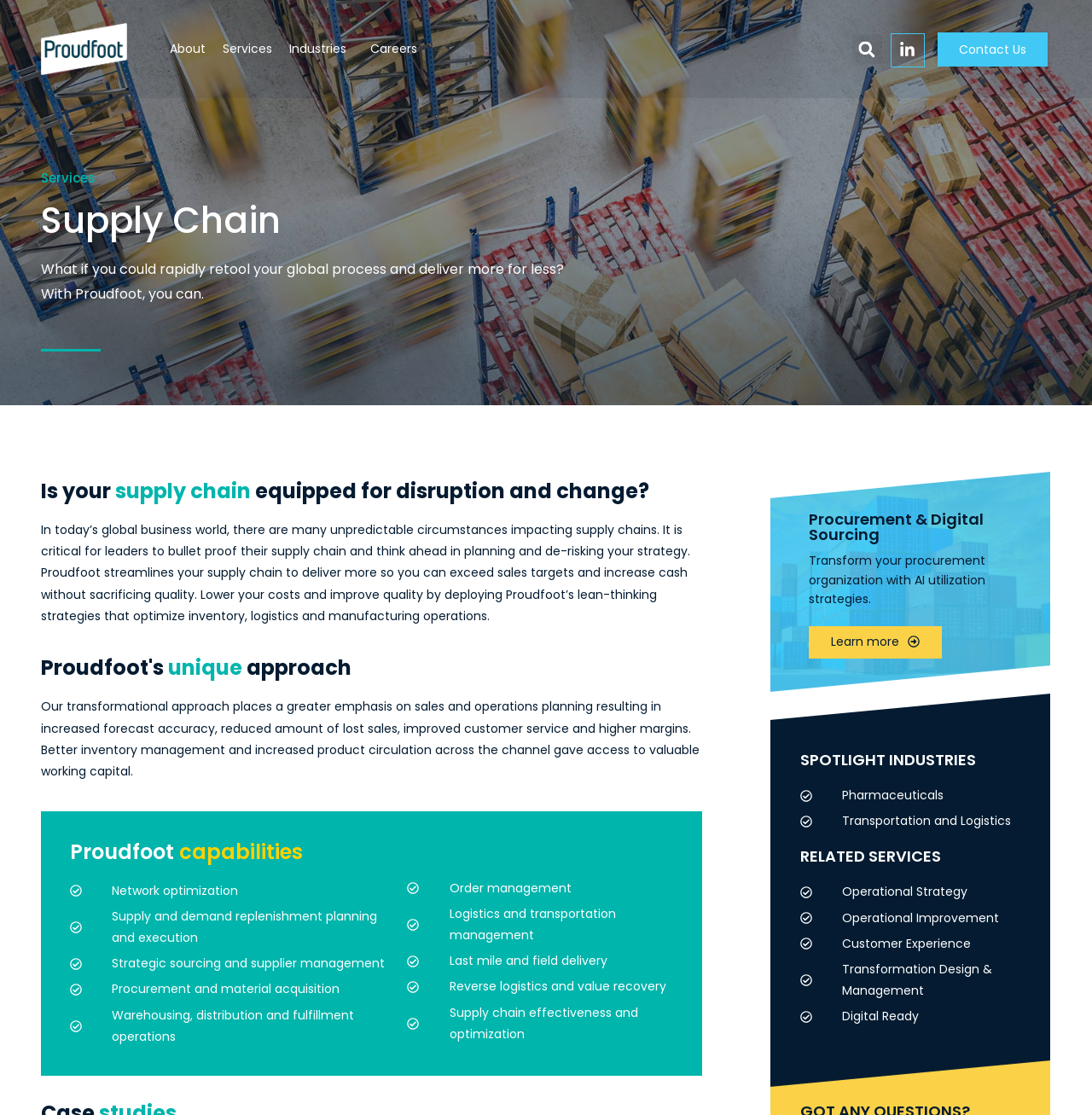Predict the bounding box coordinates of the UI element that matches this description: "Customer Experience". The coordinates should be in the format [left, top, right, bottom] with each value between 0 and 1.

[0.732, 0.837, 0.934, 0.856]